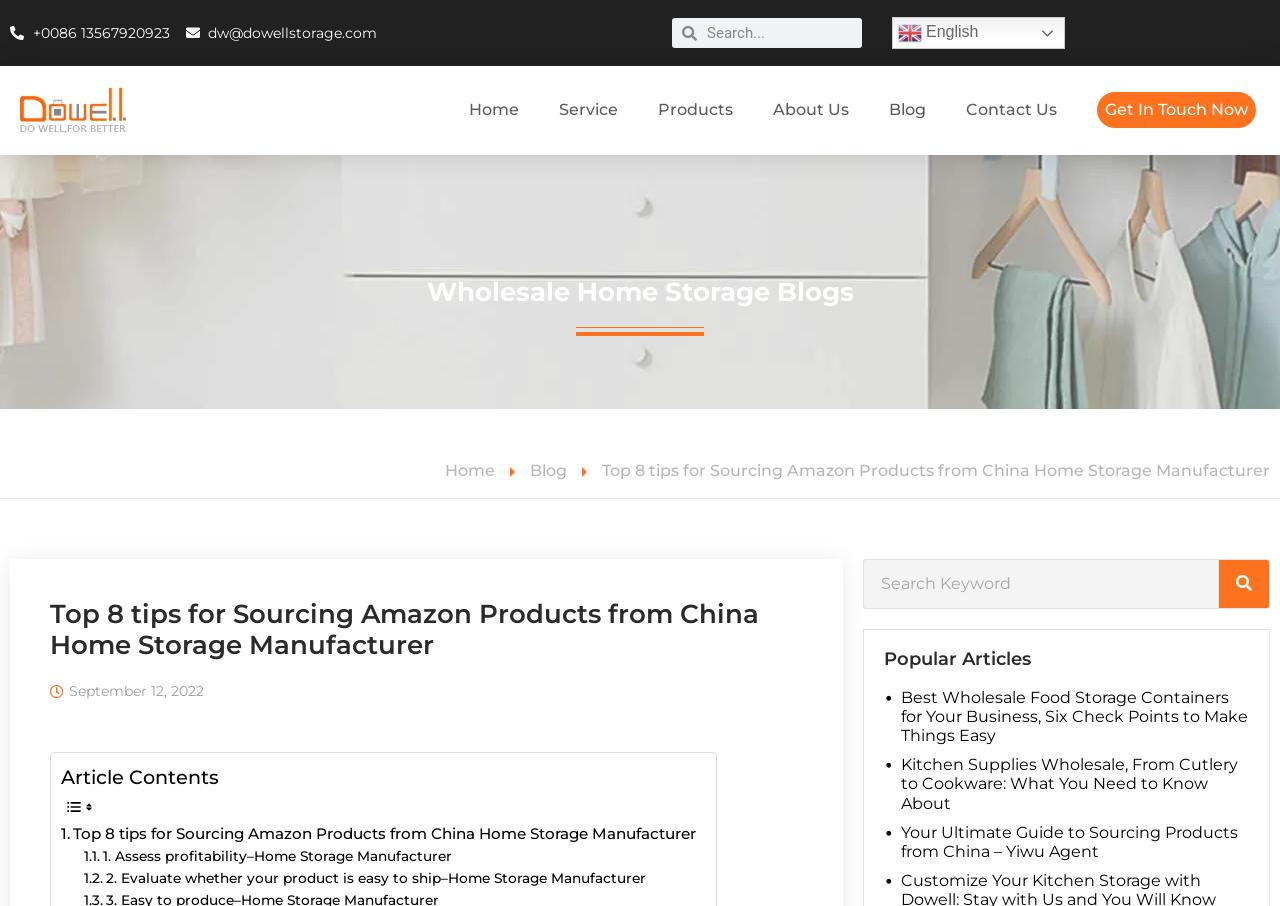Write a detailed summary of the webpage, including text, images, and layout.

This webpage appears to be a blog article about sourcing Amazon products from a home storage manufacturer. At the top of the page, there is a phone number and an email address, followed by a search bar and a language selection dropdown menu. Below that, there is a navigation menu with links to the home page, products, services, about us, blog, and contact us.

The main content of the page is an article titled "Top 8 tips for Sourcing Amazon Products from China Home Storage Manufacturer". The article has a brief introduction, followed by a list of tips, each with a link to a more detailed explanation. The tips are numbered from 1 to 8, and each has a brief summary.

On the right-hand side of the page, there is a section titled "Popular Articles" with three article summaries, each with a link to the full article. Below that, there is a section showing recent inquiries from customers, with images and brief descriptions of the products they inquired about.

At the bottom of the page, there is a call-to-action button "Get In Touch Now" and a breadcrumbs navigation menu showing the current page's location in the website's hierarchy.